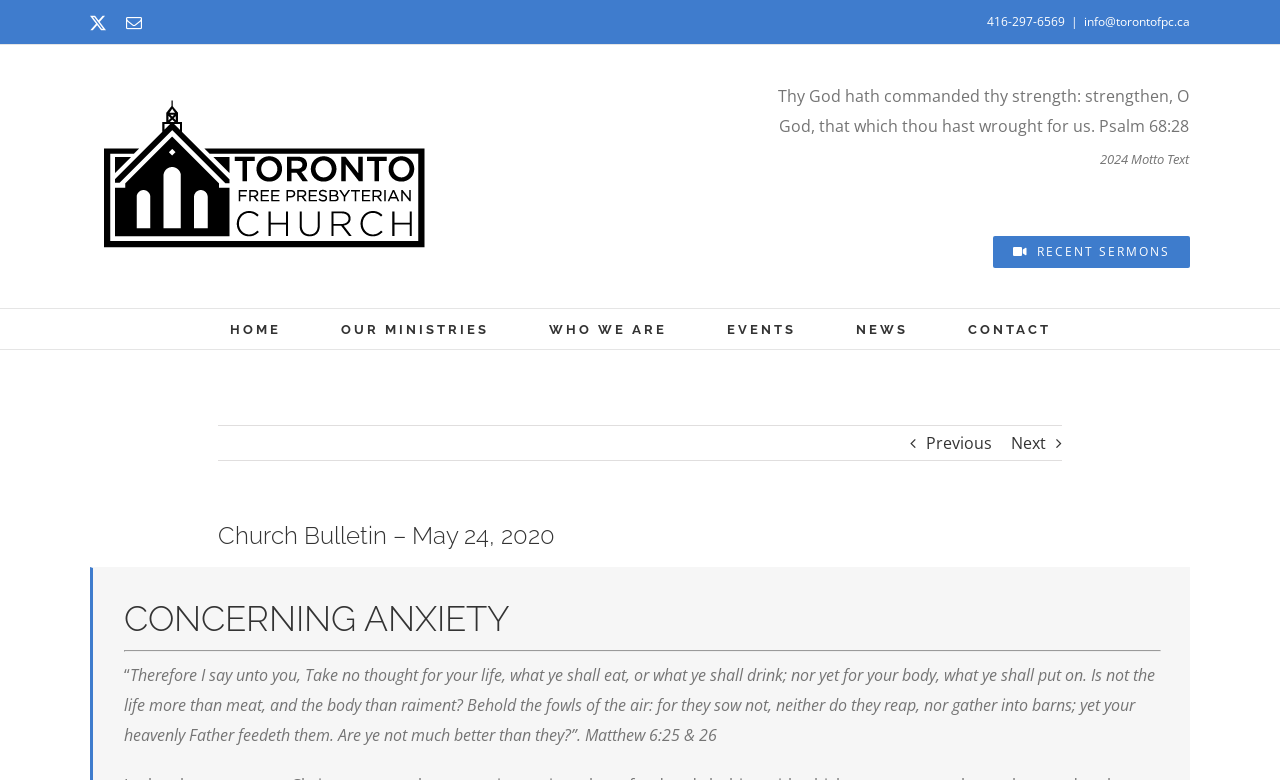Identify the bounding box coordinates necessary to click and complete the given instruction: "Click the Previous link".

[0.724, 0.547, 0.775, 0.59]